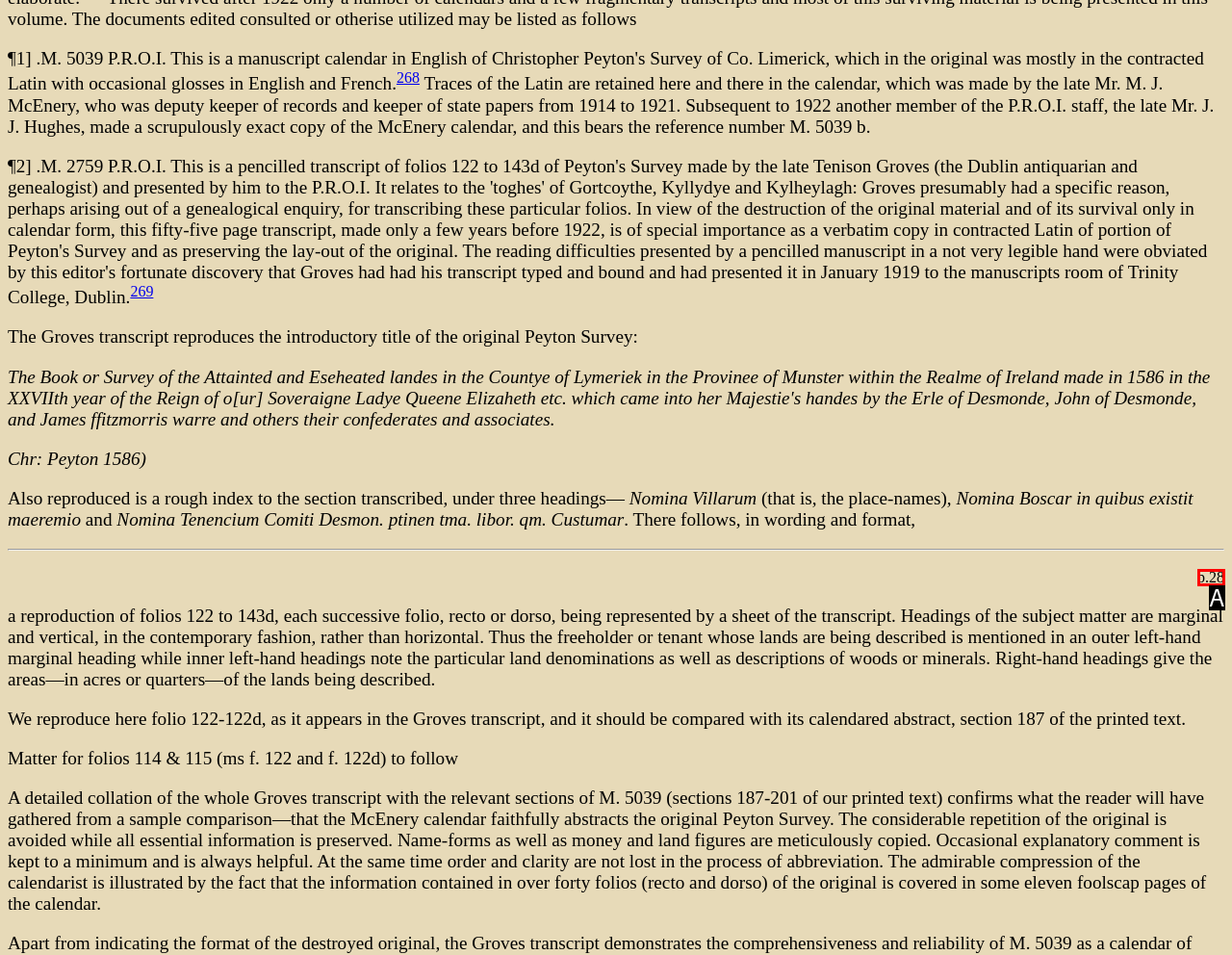Determine which option fits the element description: p.28
Answer with the option’s letter directly.

A